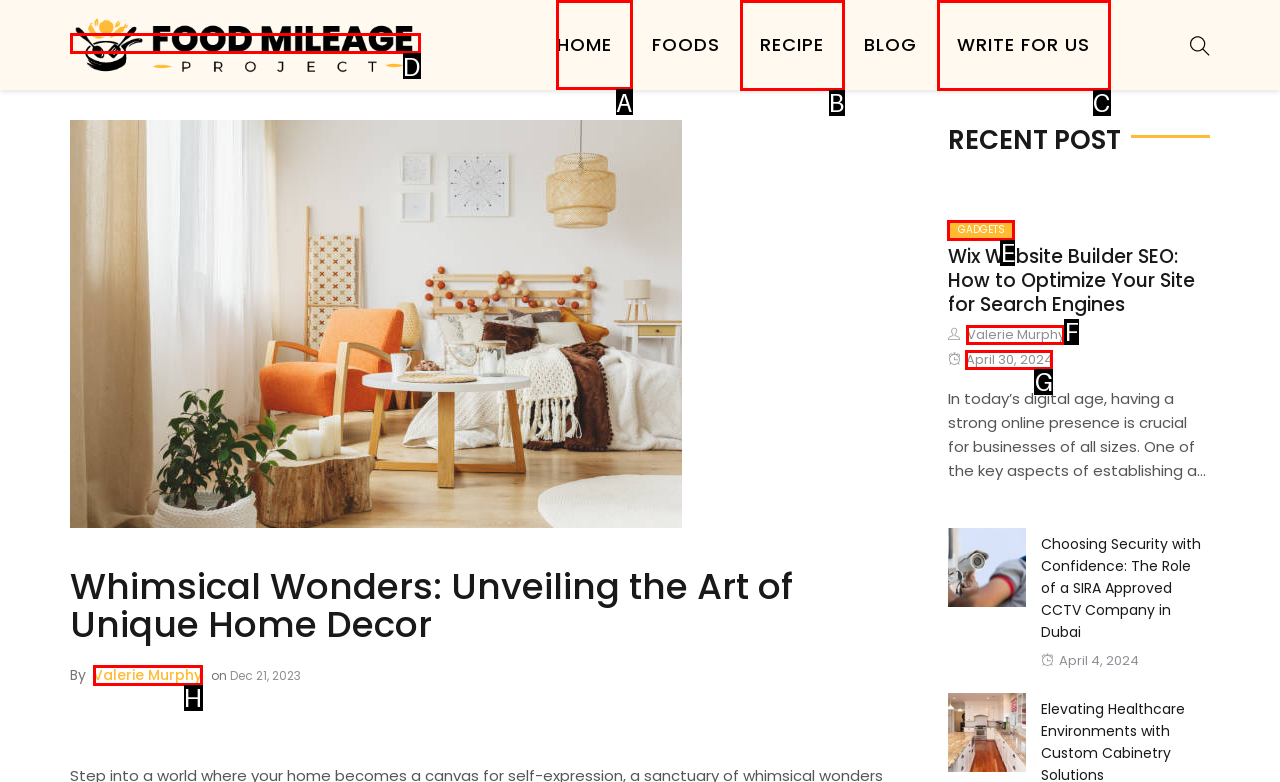Decide which UI element to click to accomplish the task: Click on the 'HOME' link
Respond with the corresponding option letter.

A